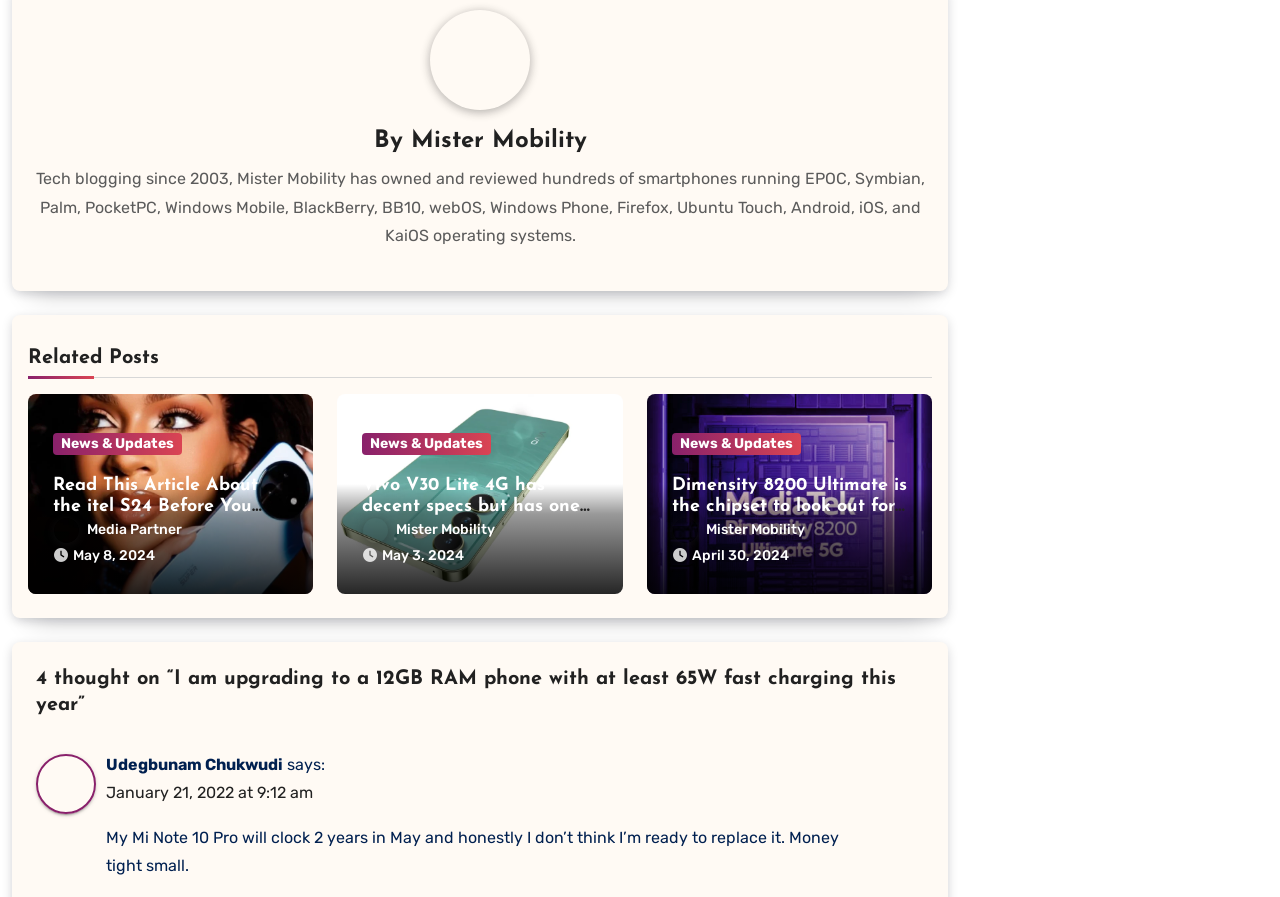Using the description "News & Updates", predict the bounding box of the relevant HTML element.

[0.041, 0.482, 0.142, 0.507]